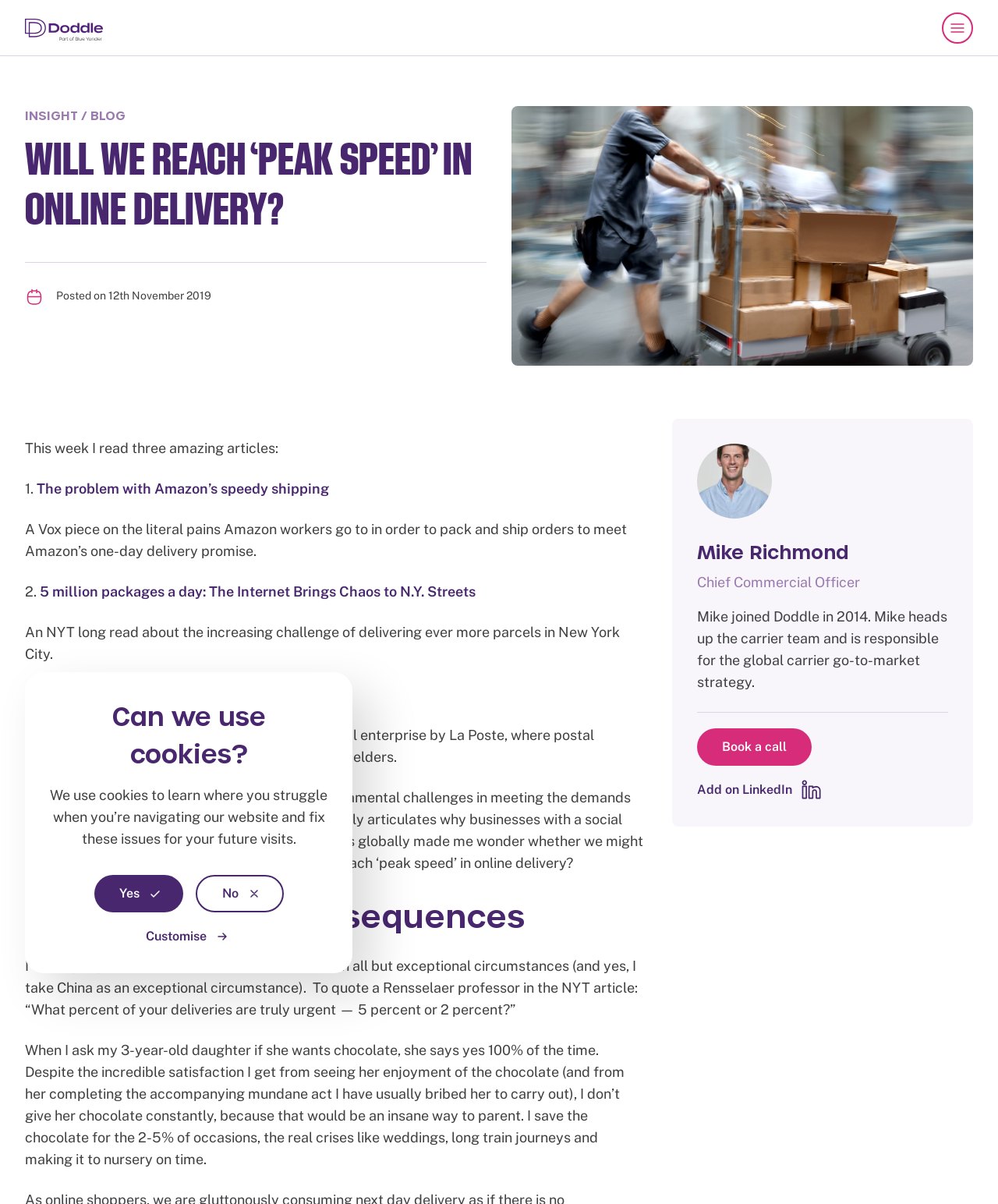Please indicate the bounding box coordinates for the clickable area to complete the following task: "Open menu". The coordinates should be specified as four float numbers between 0 and 1, i.e., [left, top, right, bottom].

[0.944, 0.01, 0.975, 0.036]